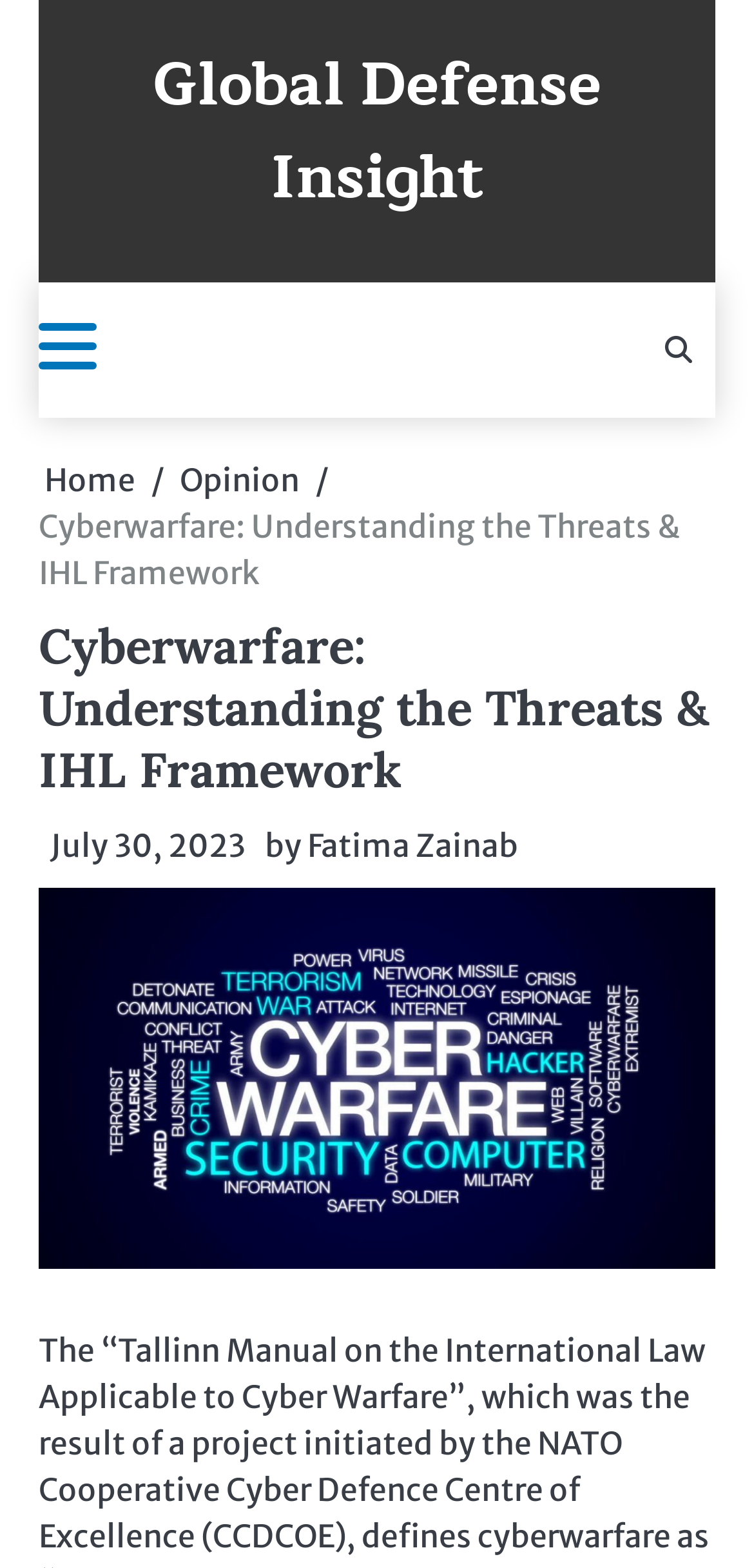What is the topic of the article? Based on the image, give a response in one word or a short phrase.

Cyberwarfare